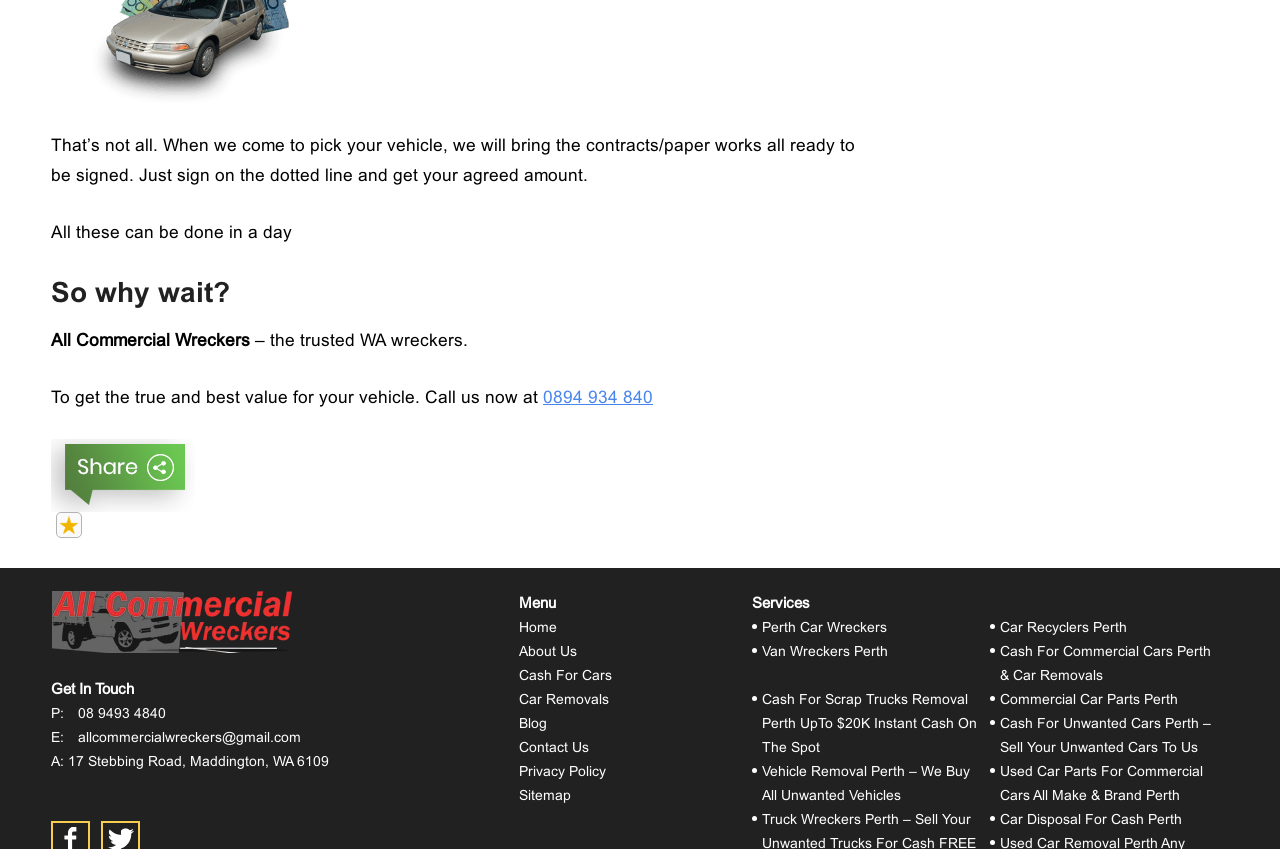Could you specify the bounding box coordinates for the clickable section to complete the following instruction: "Send an email"?

[0.053, 0.859, 0.243, 0.878]